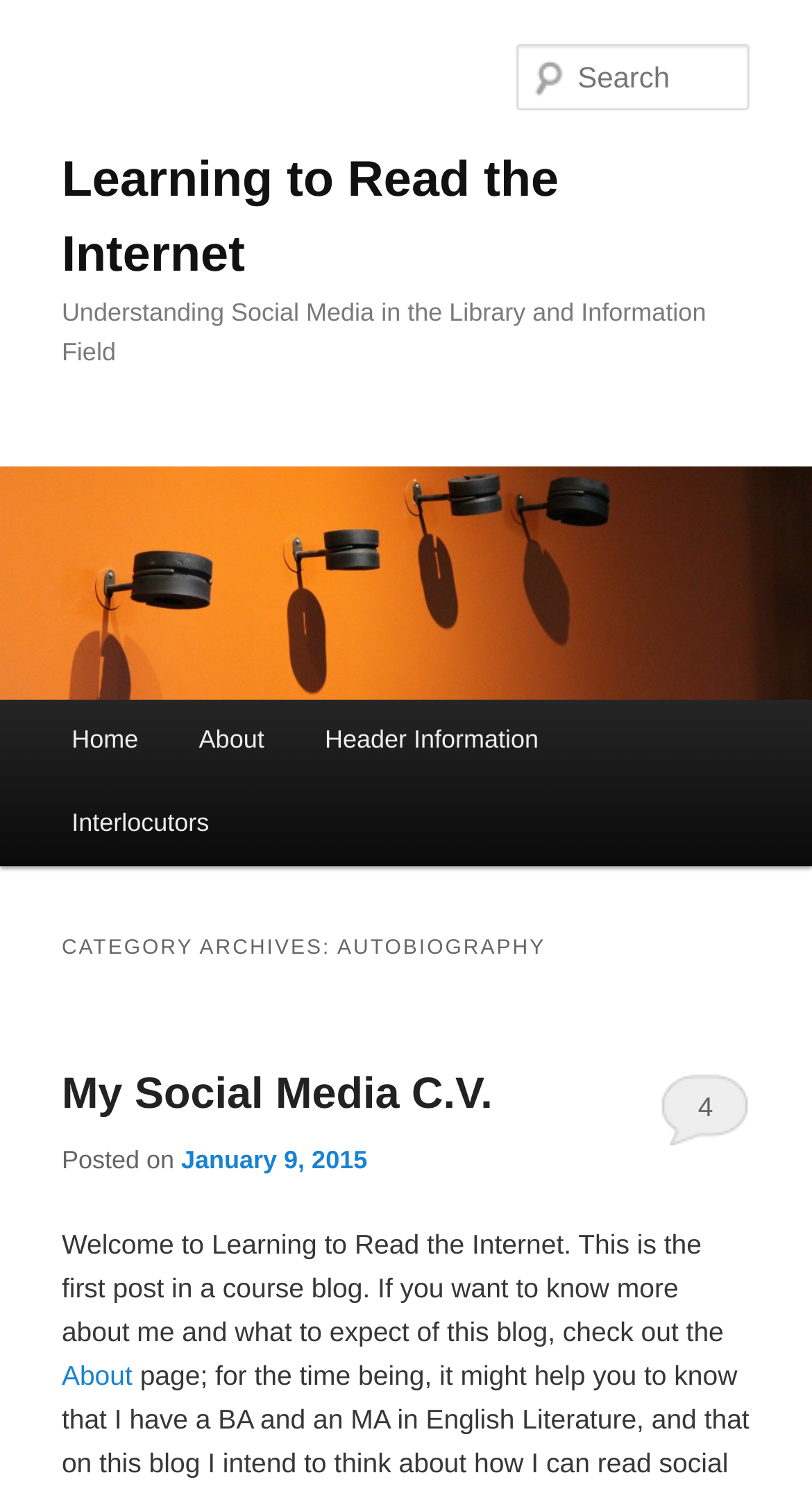Given the description: "Header Information", determine the bounding box coordinates of the UI element. The coordinates should be formatted as four float numbers between 0 and 1, [left, top, right, bottom].

[0.363, 0.469, 0.701, 0.525]